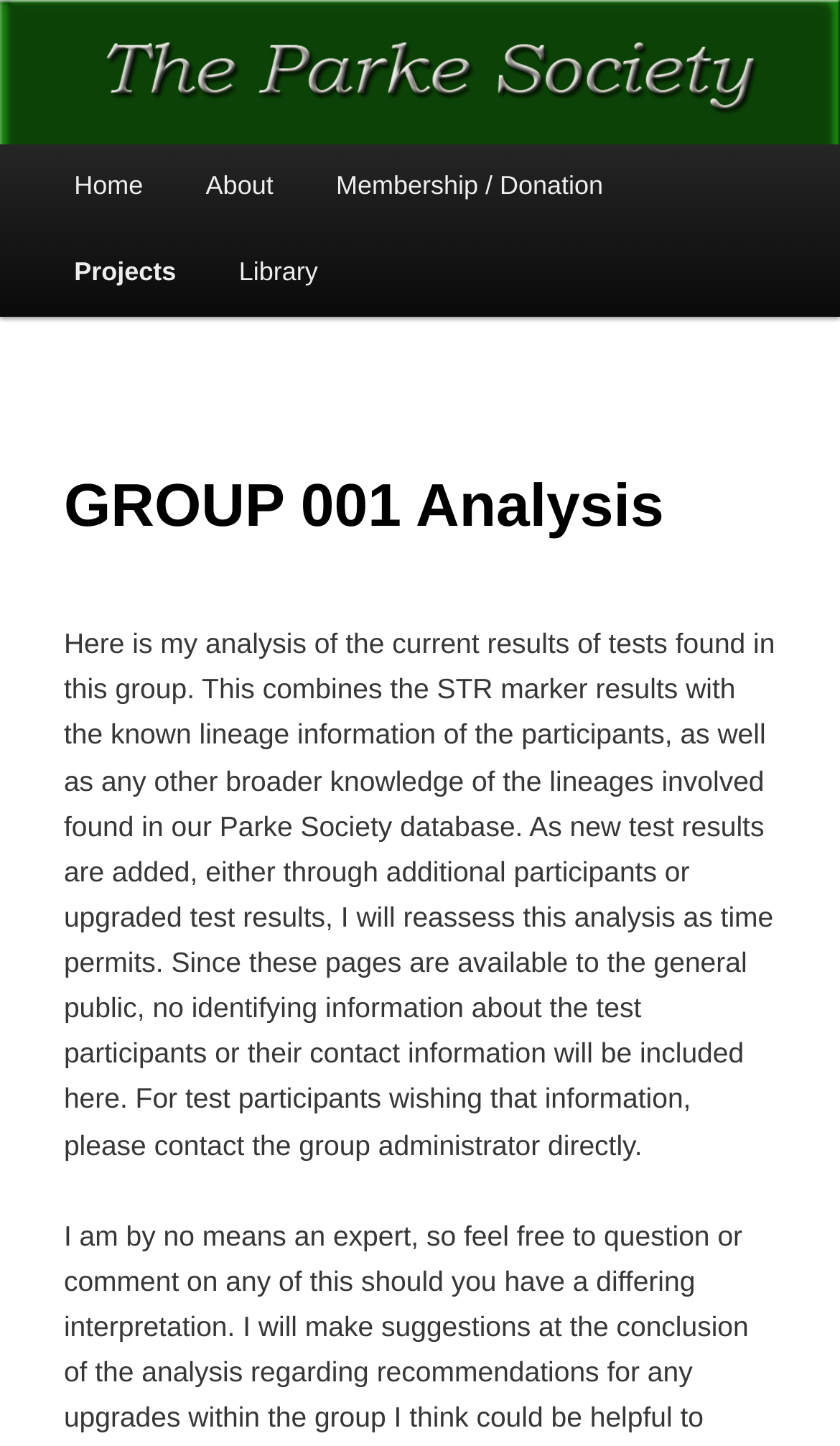Please identify and generate the text content of the webpage's main heading.

The Parke Society